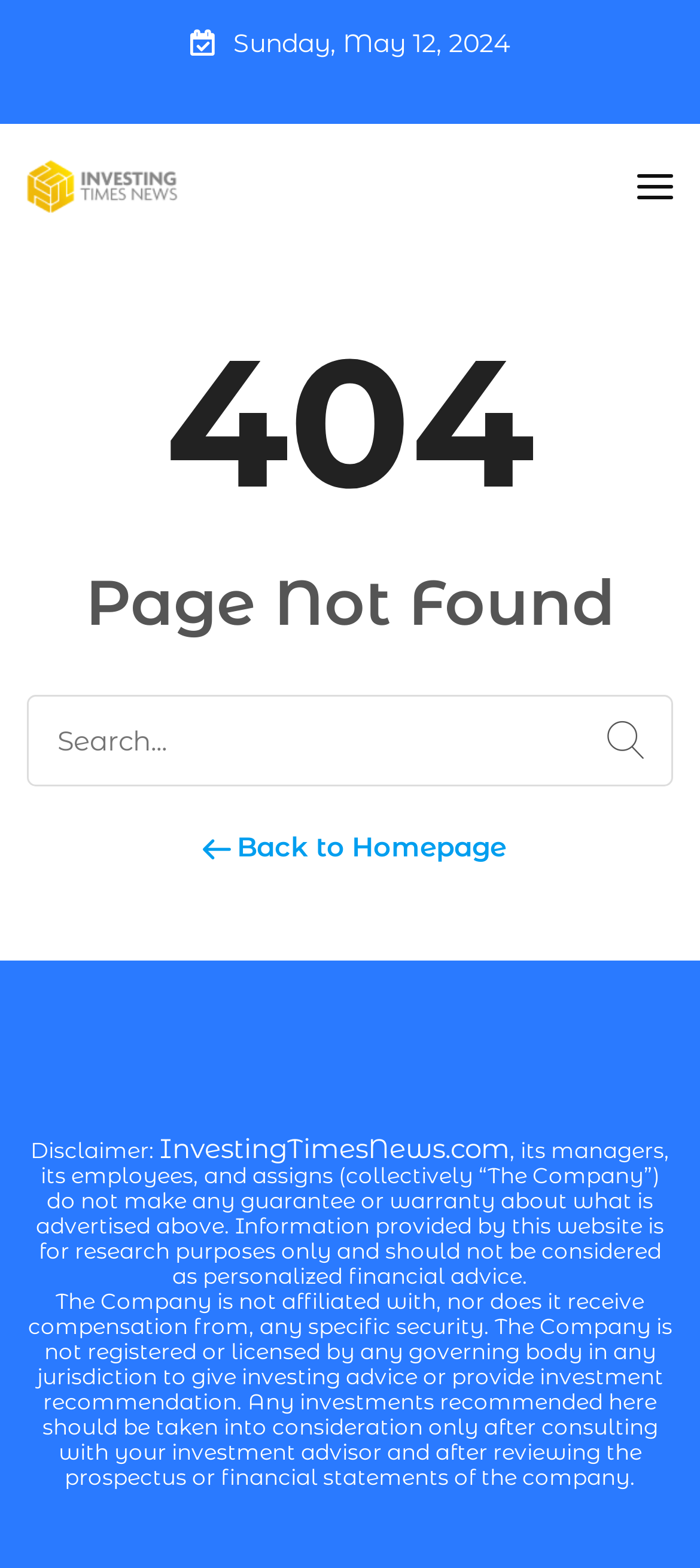Find the UI element described as: "InvestingTimesNews.com" and predict its bounding box coordinates. Ensure the coordinates are four float numbers between 0 and 1, [left, top, right, bottom].

[0.228, 0.721, 0.728, 0.743]